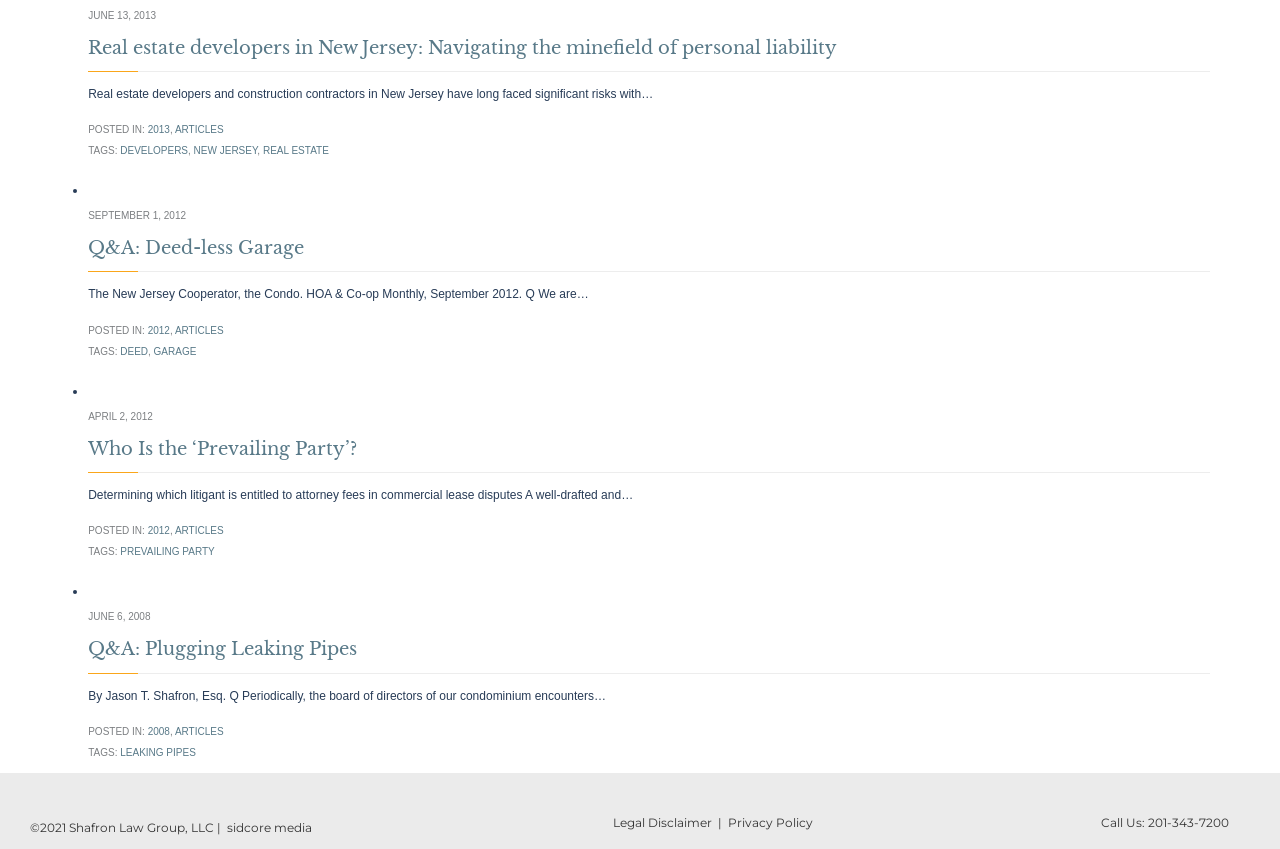Please locate the bounding box coordinates of the element that should be clicked to achieve the given instruction: "Click the '2013' link".

[0.115, 0.146, 0.133, 0.159]